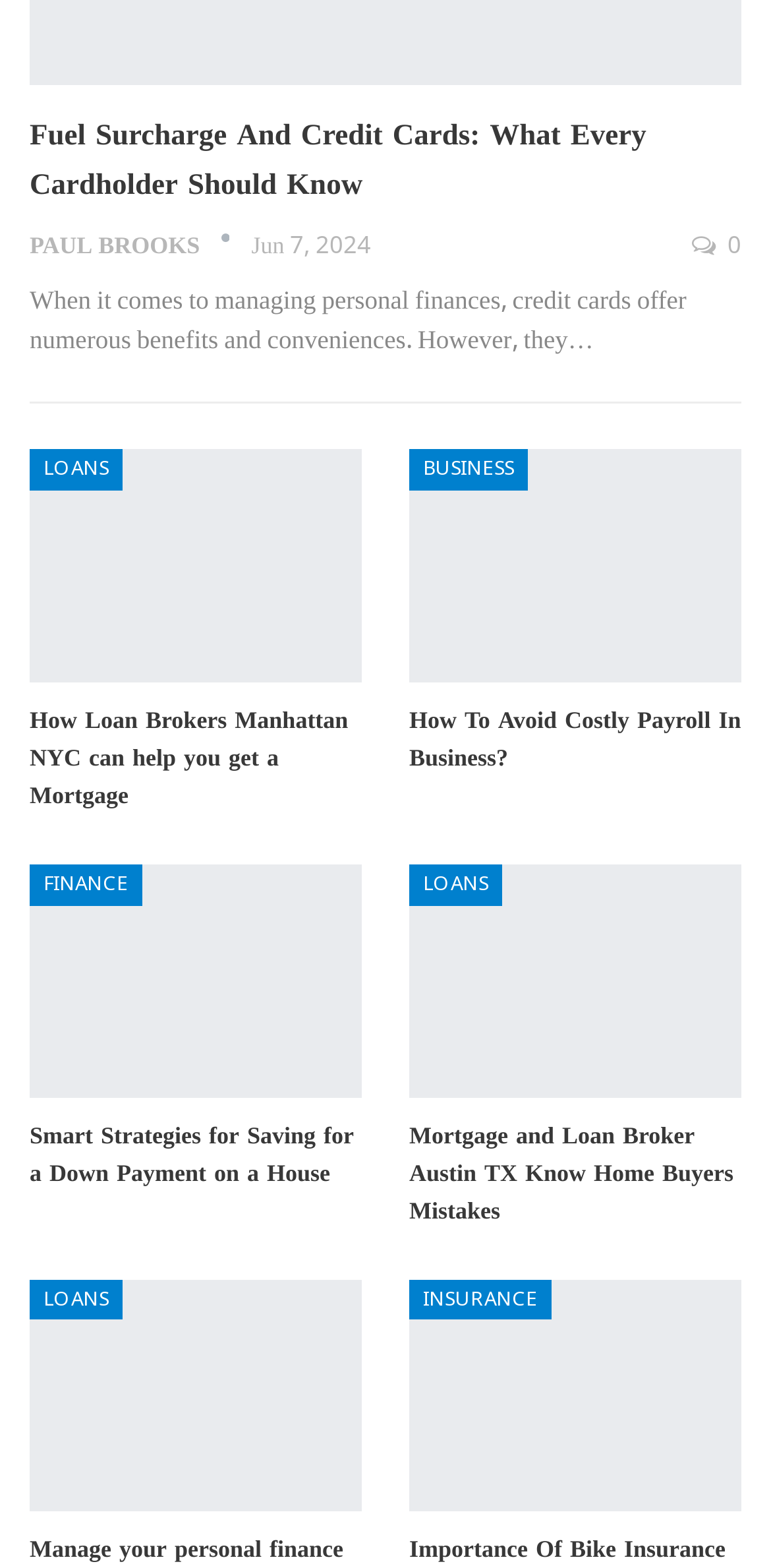What is the topic of the first article?
Relying on the image, give a concise answer in one word or a brief phrase.

Fuel Surcharge And Credit Cards